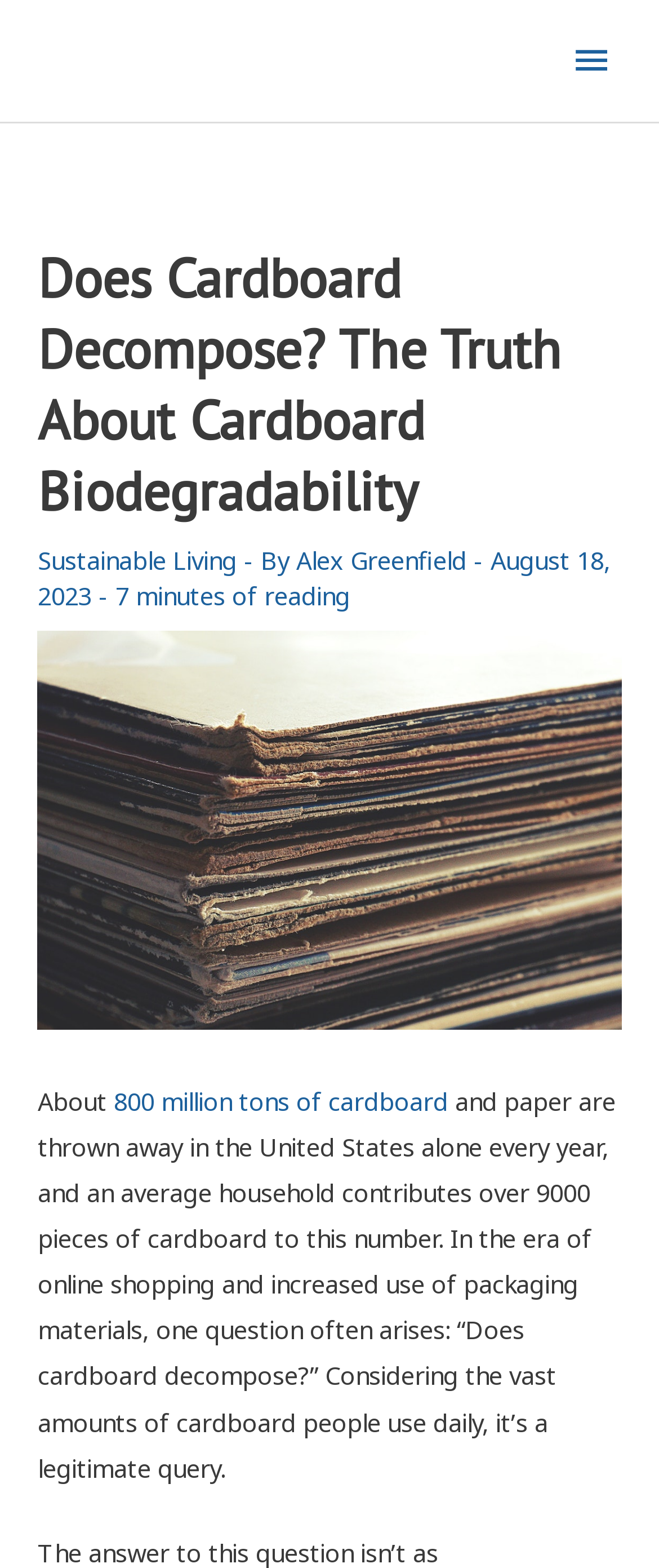Determine the bounding box coordinates for the UI element with the following description: "800 million tons of cardboard". The coordinates should be four float numbers between 0 and 1, represented as [left, top, right, bottom].

[0.163, 0.691, 0.681, 0.713]